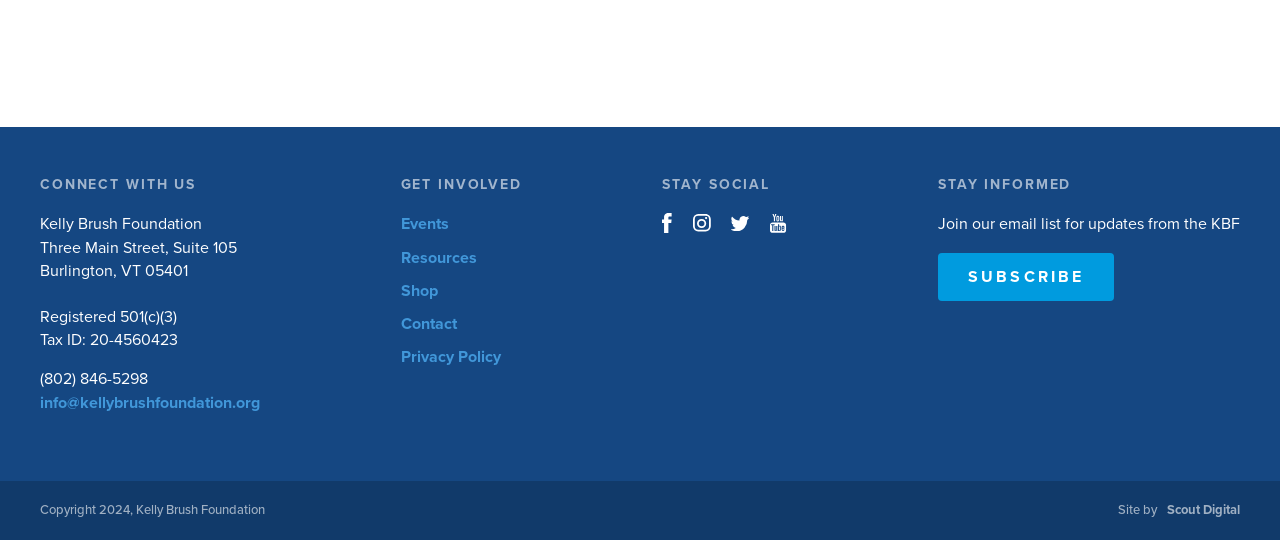Using the provided description: "Privacy Policy", find the bounding box coordinates of the corresponding UI element. The output should be four float numbers between 0 and 1, in the format [left, top, right, bottom].

[0.313, 0.643, 0.391, 0.68]